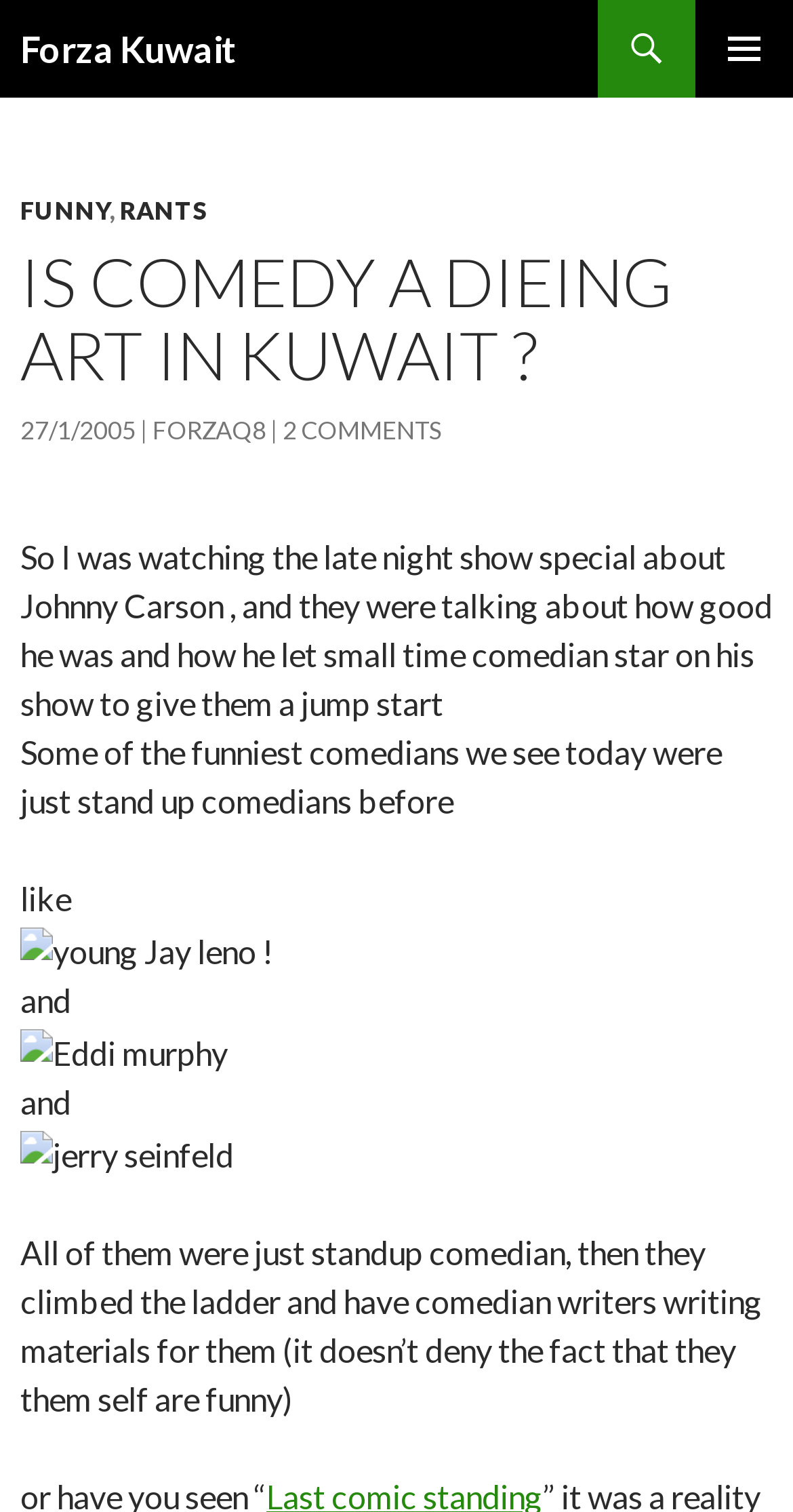Answer this question in one word or a short phrase: What type of content is the image 'young Jay Leno!'?

Comedian's photo